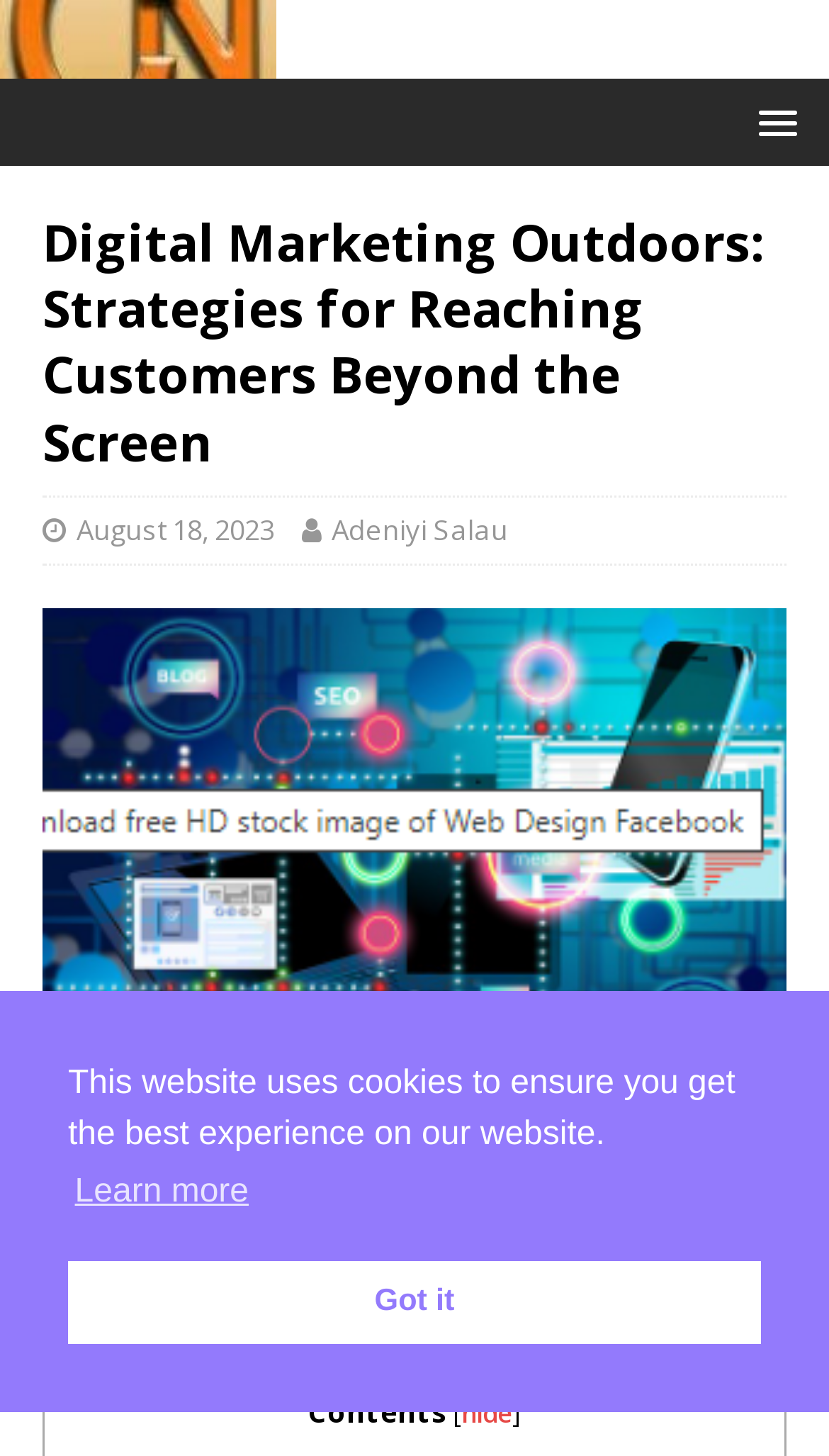Provide a comprehensive caption for the webpage.

The webpage is about digital marketing outdoors, specifically discussing strategies for reaching customers beyond the screen. At the top left corner, there is a link to "CRMNUGGETS" accompanied by an image with the same name. On the top right corner, there is a menu link with a popup.

Below the menu link, there is a header section that spans almost the entire width of the page. Within this section, there is a heading that repeats the title "Digital Marketing Outdoors: Strategies for Reaching Customers Beyond the Screen". Below the heading, there are two links, one indicating the date "August 18, 2023" and the other indicating the author "Adeniyi Salau".

Further down, there is a figure section that takes up a significant portion of the page, containing an image related to digital marketing outdoors. Above the image, there is another heading with the same title as before. Below the image, there is a heading that says "Contents" and a link to "hide" it.

At the bottom of the page, there is a dialog box for cookie consent, which takes up the entire width of the page. The dialog box contains a static text explaining the use of cookies on the website, a "Learn more" button, and a "Got it" button to accept the cookies. To the left of the dialog box, there is a button for "Notifications preferences".